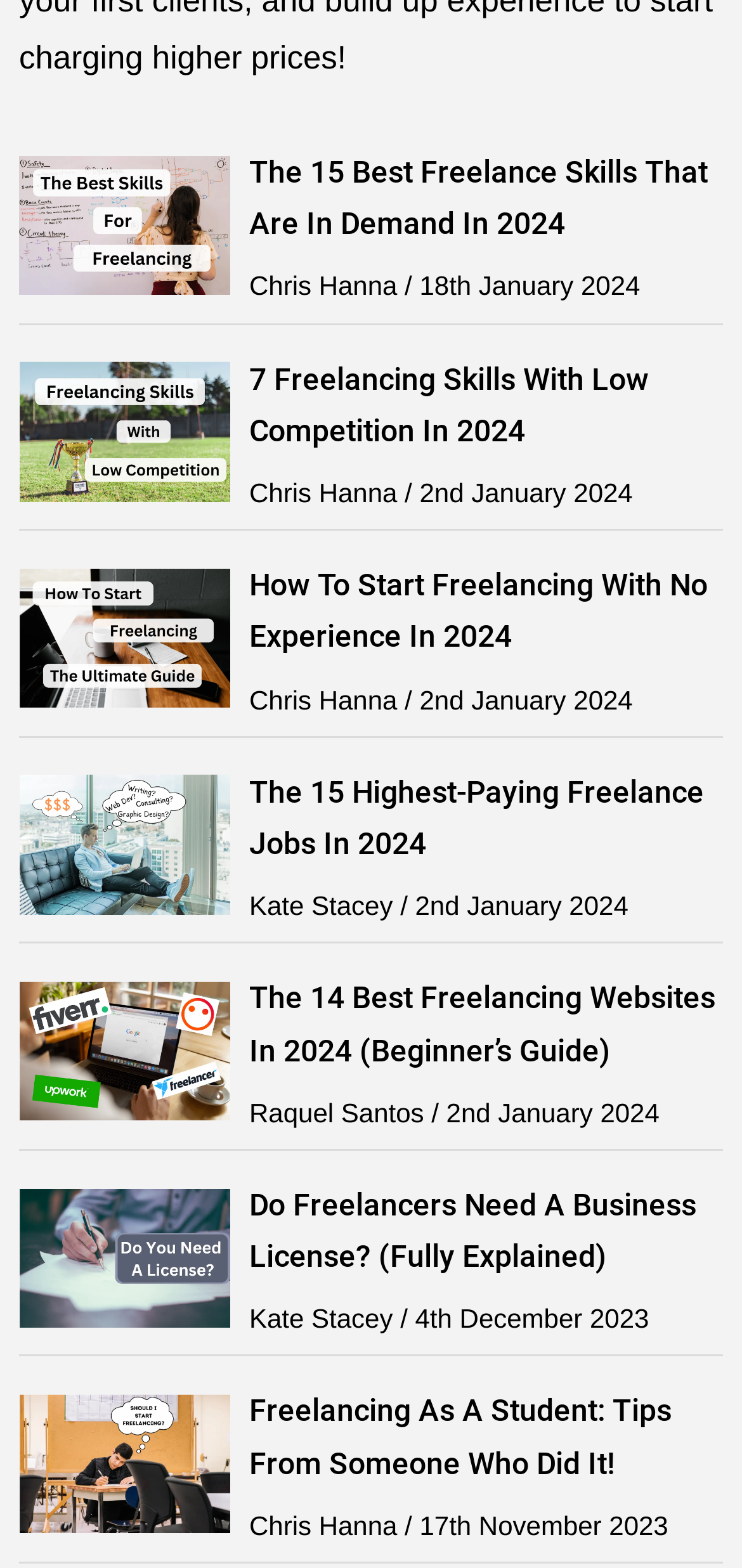Point out the bounding box coordinates of the section to click in order to follow this instruction: "Read the article about freelancing skills with low competition".

[0.336, 0.23, 0.874, 0.286]